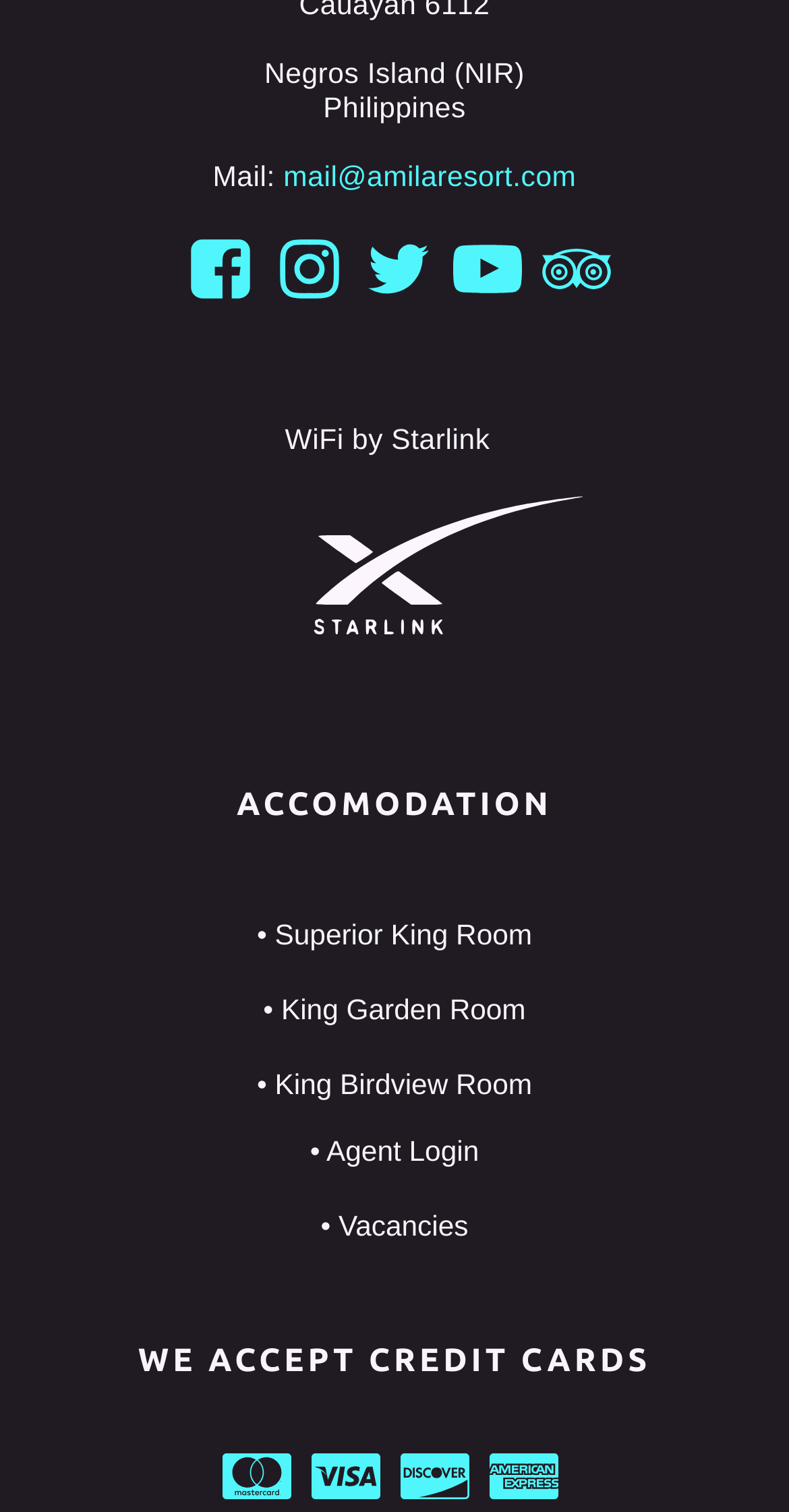What credit cards are accepted?
Refer to the image and provide a thorough answer to the question.

The webpage indicates that it accepts various credit cards, including Mastercard, Visa, Discover, and Amex, which are represented by their respective logos at the bottom of the webpage.